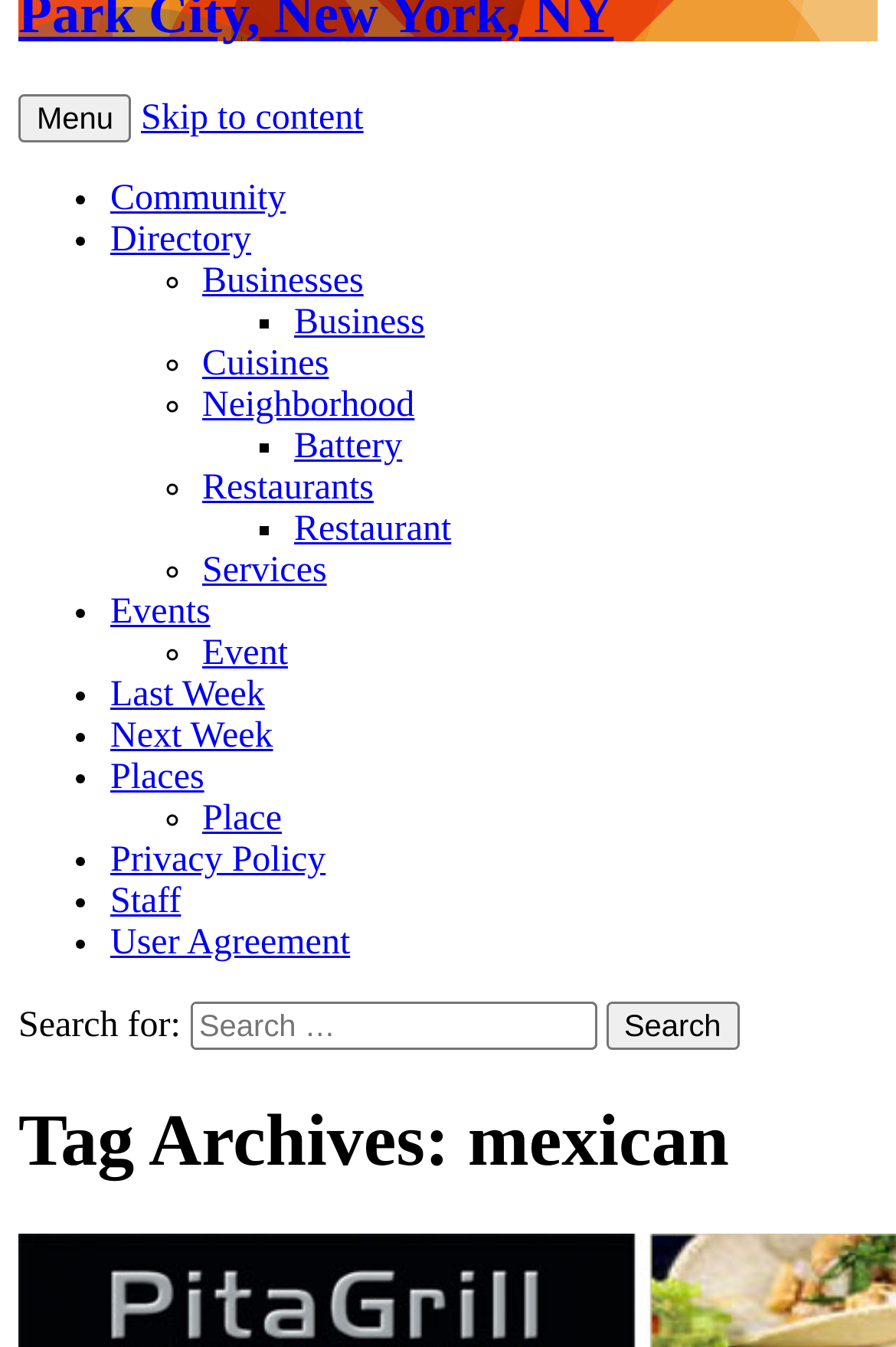Provide a short answer to the following question with just one word or phrase: What is the purpose of the search box?

Search for content